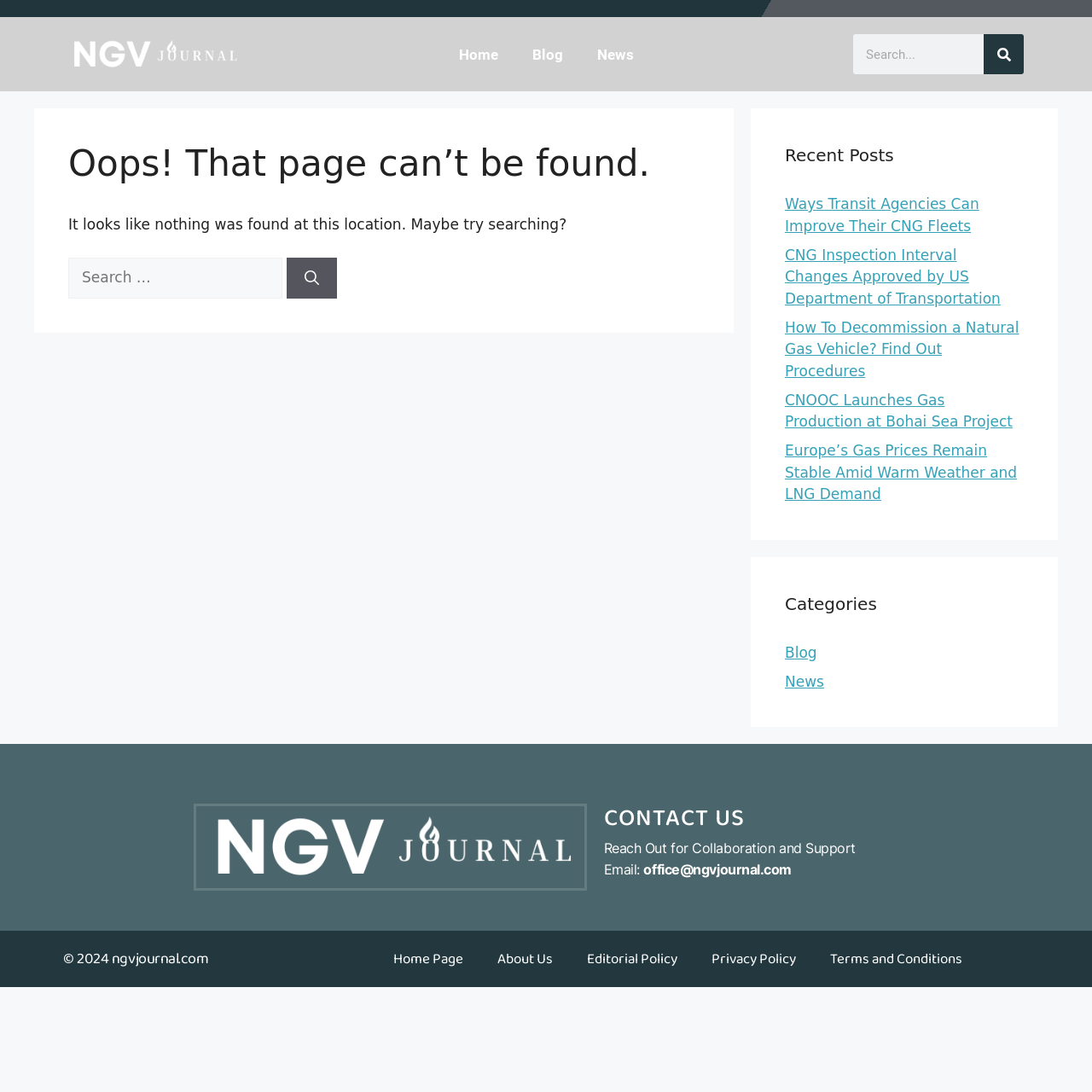Using the provided description Home Page, find the bounding box coordinates for the UI element. Provide the coordinates in (top-left x, top-left y, bottom-right x, bottom-right y) format, ensuring all values are between 0 and 1.

[0.345, 0.86, 0.44, 0.896]